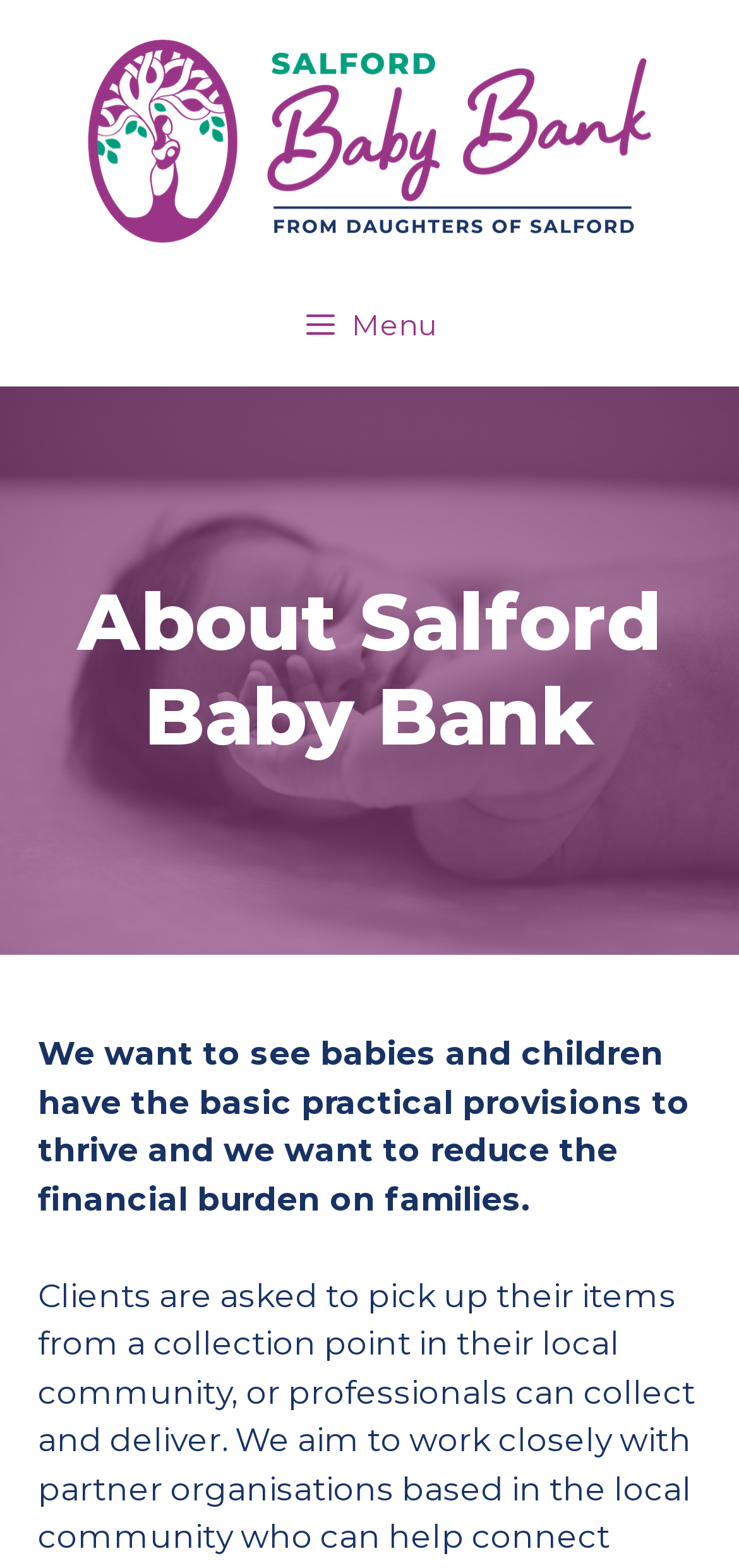Please answer the following question using a single word or phrase: 
What is the name of the organization?

Salford Baby Bank